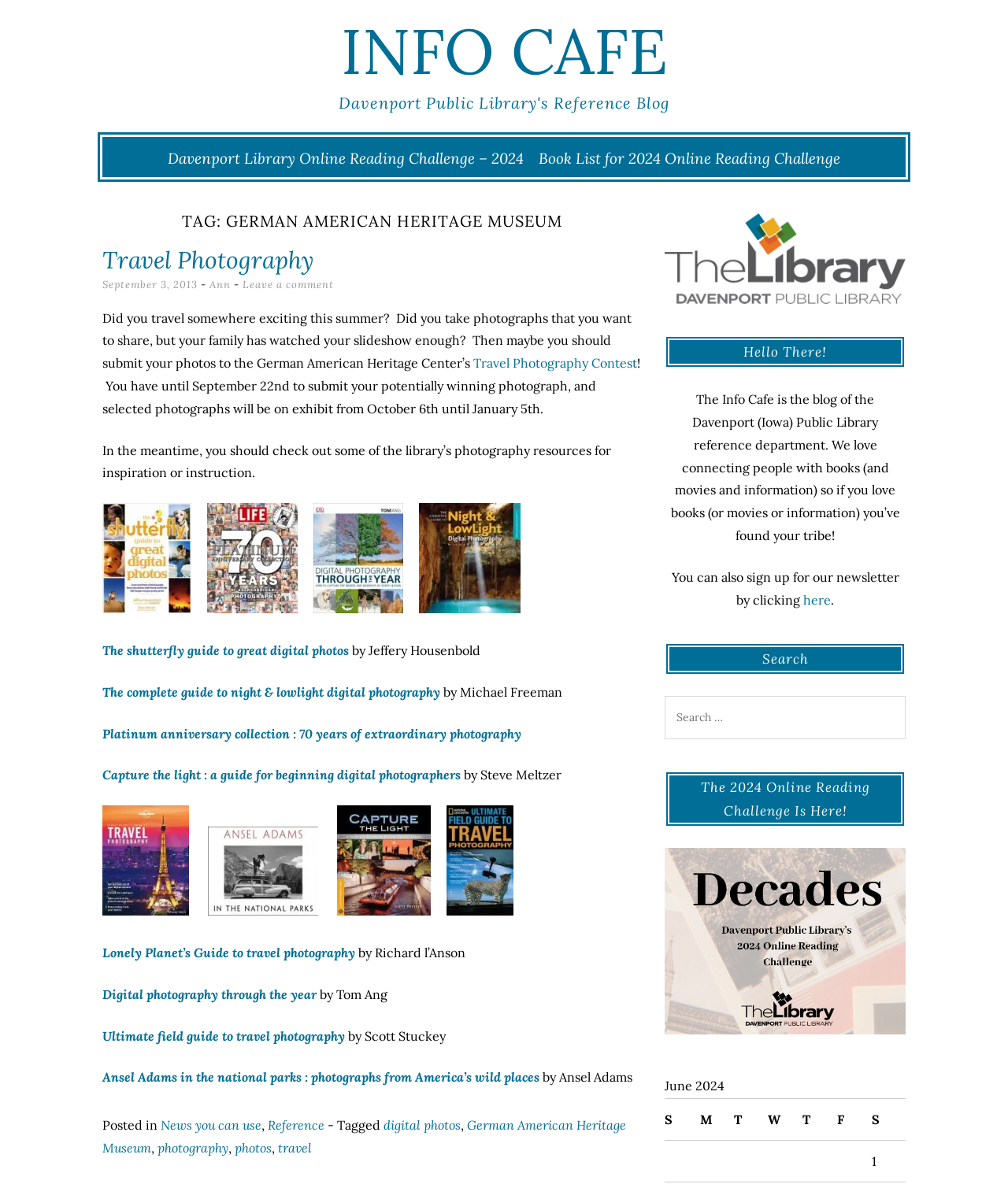What is the purpose of the Info Cafe?
Please use the image to deliver a detailed and complete answer.

The question asks about the purpose of the Info Cafe. By reading the blog, we can find the sentence 'The Info Cafe is the blog of the Davenport (Iowa) Public Library reference department. We love connecting people with books (and movies and information) so if you love books (or movies or information) you’ve found your tribe!' From this sentence, we can infer that the purpose of the Info Cafe is to connect people with books and information.